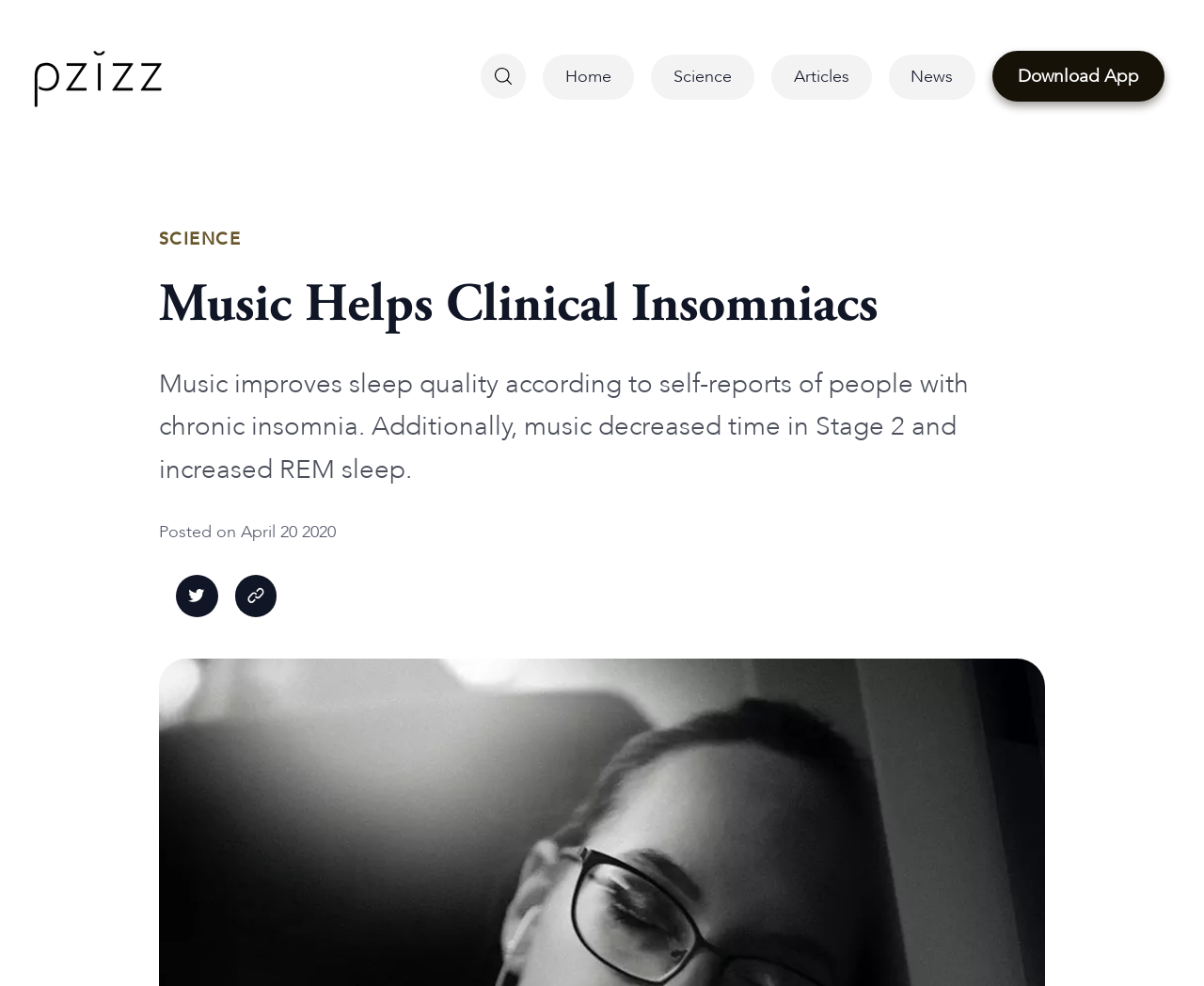Please locate the bounding box coordinates of the element that should be clicked to complete the given instruction: "search for something".

[0.399, 0.054, 0.437, 0.1]